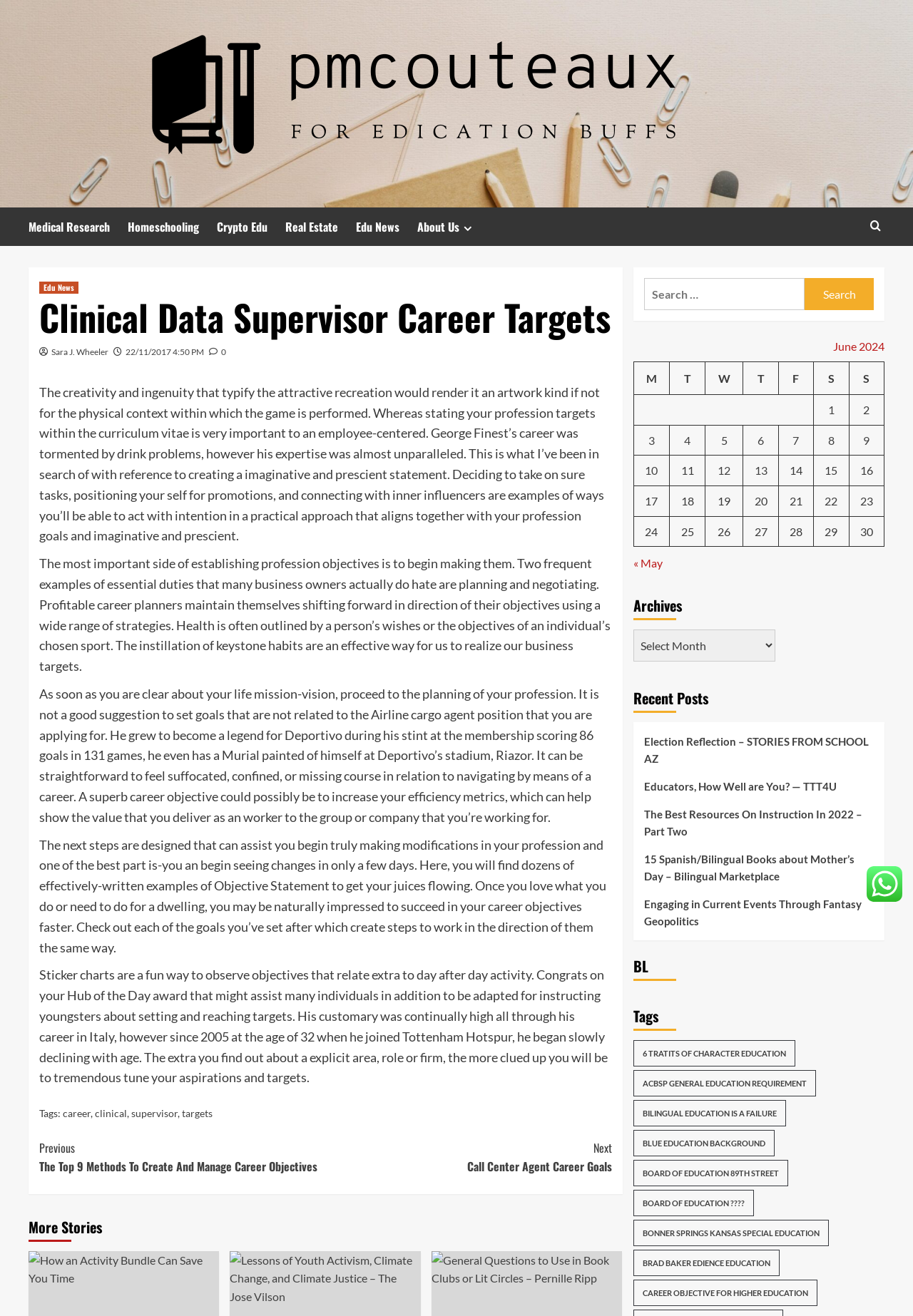What is the benefit of creating a vision statement?
Make sure to answer the question with a detailed and comprehensive explanation.

The article suggests that creating a vision statement helps individuals act with intention, which means they can make deliberate decisions and take actions that align with their career goals and objectives.